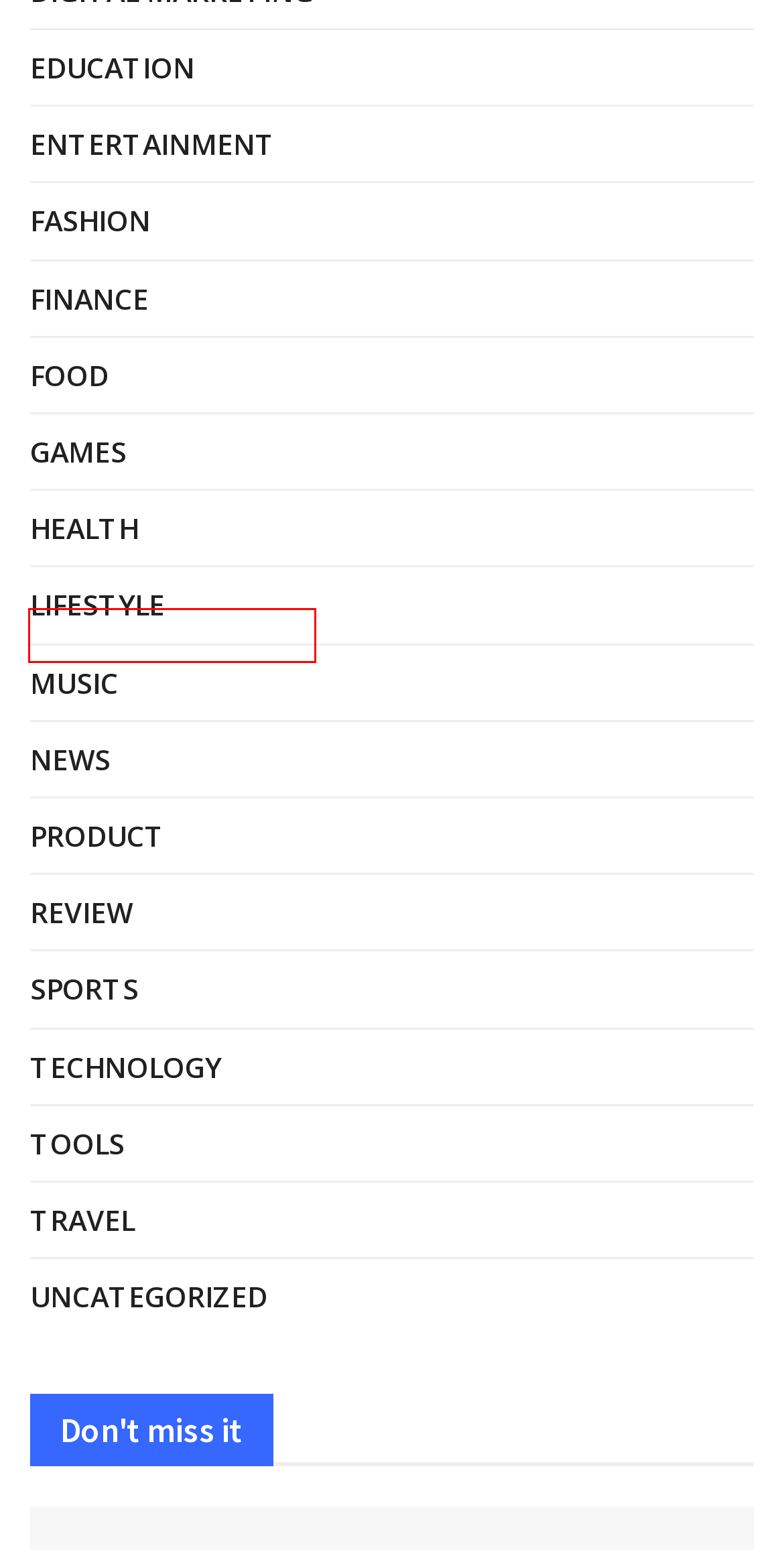Take a look at the provided webpage screenshot featuring a red bounding box around an element. Select the most appropriate webpage description for the page that loads after clicking on the element inside the red bounding box. Here are the candidates:
A. Digital Marketing Archives - OVERINSIDER
B. Education Archives - OVERINSIDER
C. Entertainment Archives - OVERINSIDER
D. Food Archives - OVERINSIDER
E. Games Archives - OVERINSIDER
F. Health Archives - OVERINSIDER
G. Celebrity Archives - OVERINSIDER
H. Business Archives - OVERINSIDER

A